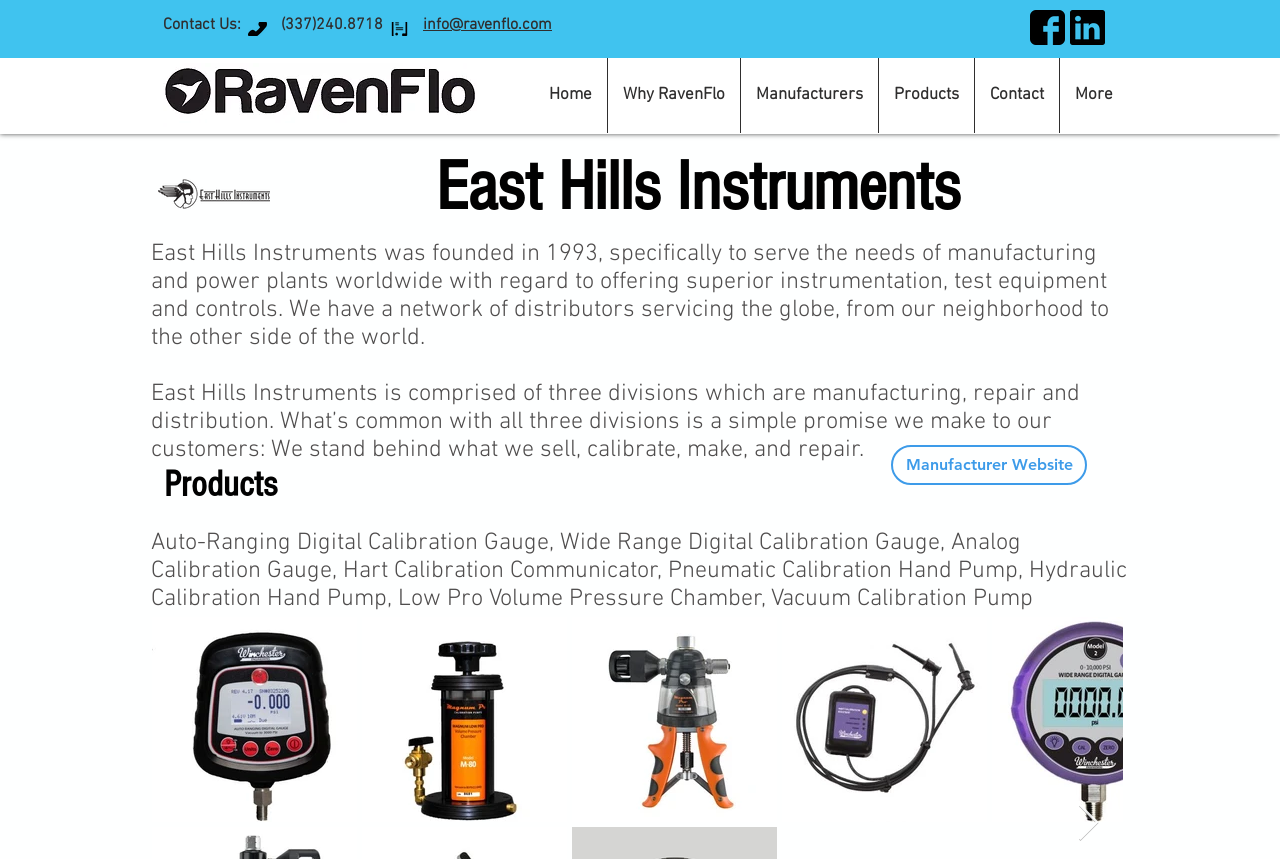How many divisions does the company have?
Look at the image and respond with a one-word or short phrase answer.

Three